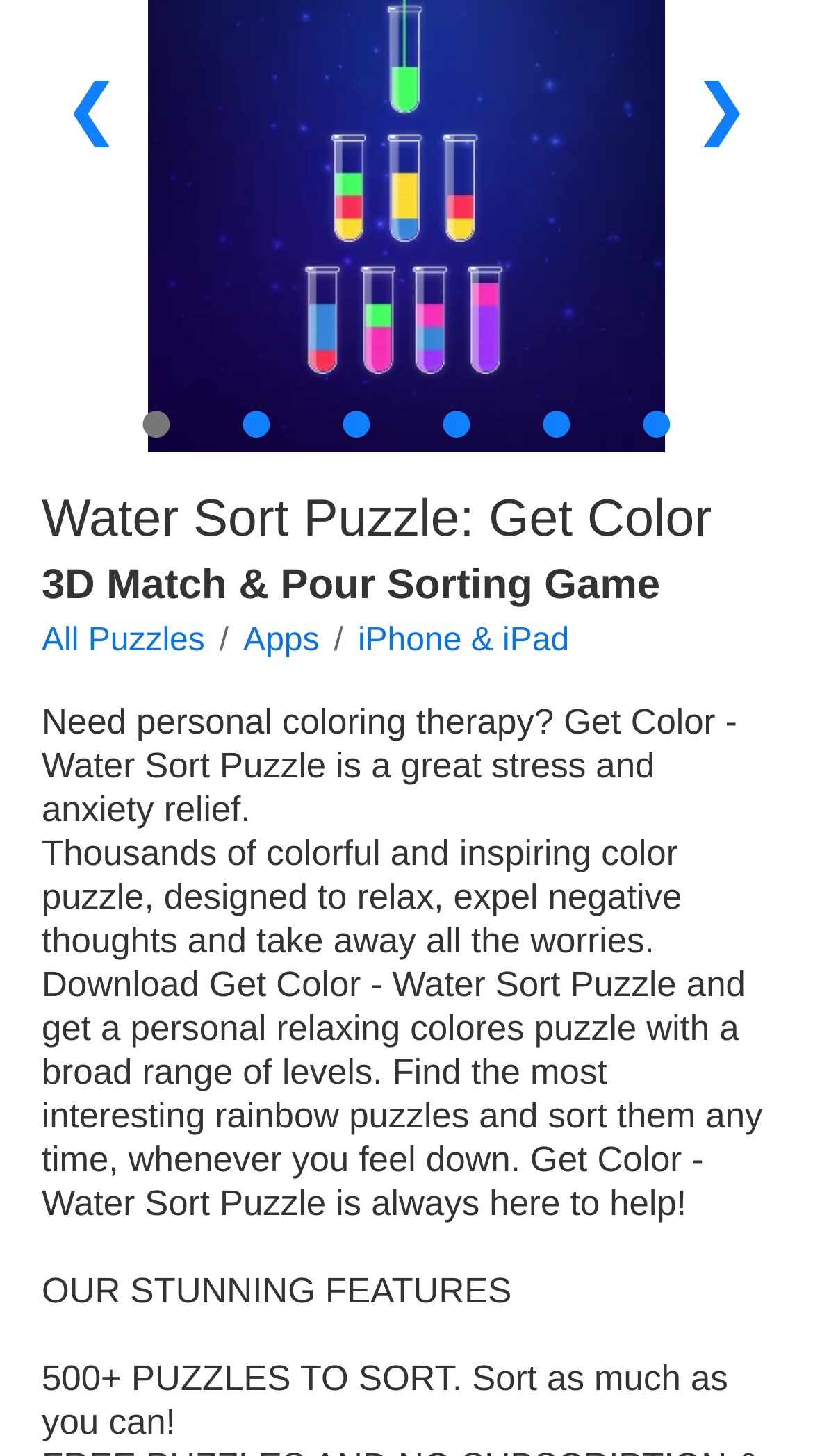Please provide the bounding box coordinate of the region that matches the element description: ●. Coordinates should be in the format (top-left x, top-left y, bottom-right x, bottom-right y) and all values should be between 0 and 1.

[0.623, 0.256, 0.746, 0.325]